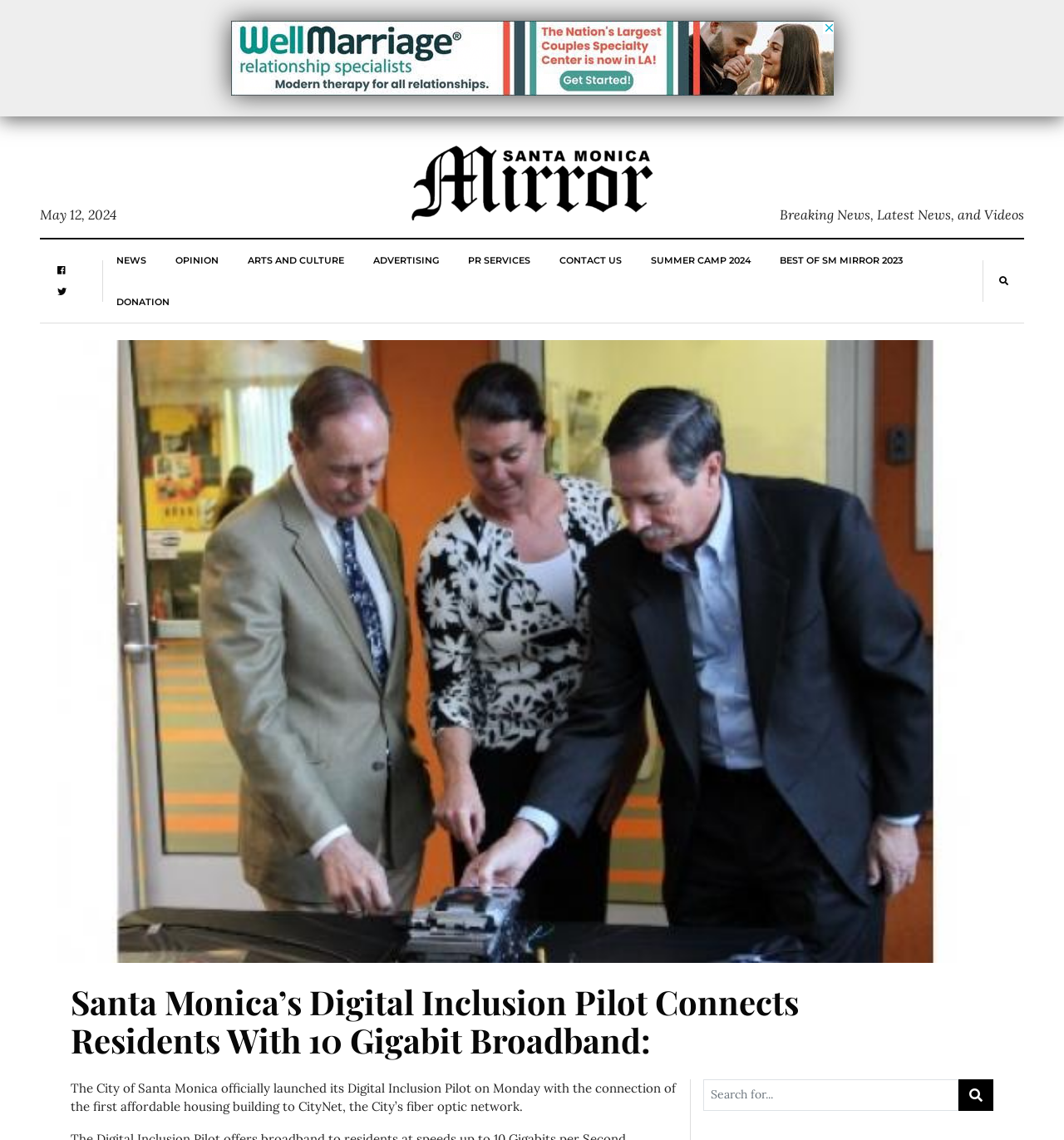Based on the element description "Best of SM Mirror 2023", predict the bounding box coordinates of the UI element.

[0.733, 0.21, 0.849, 0.247]